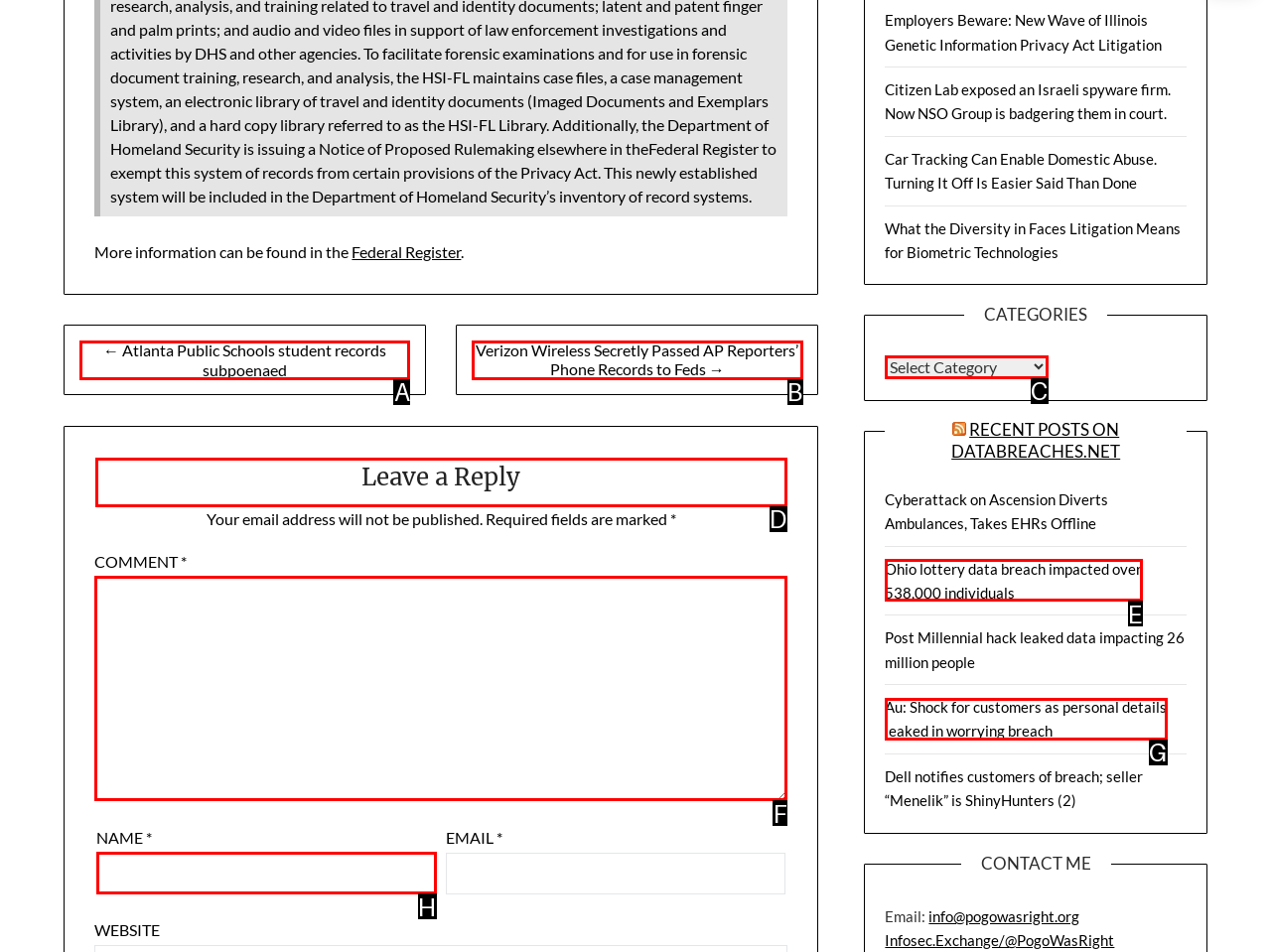Please indicate which option's letter corresponds to the task: Leave a reply by examining the highlighted elements in the screenshot.

D